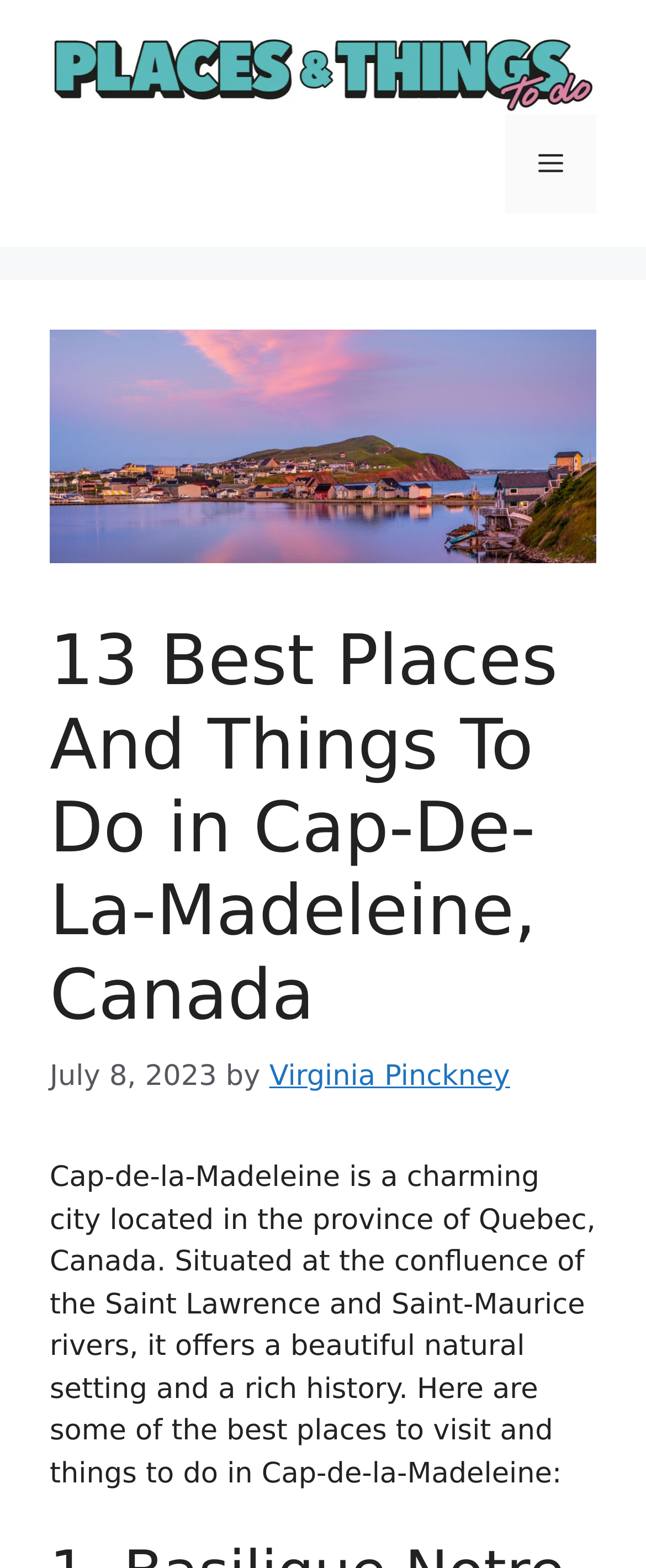Please reply with a single word or brief phrase to the question: 
What is the purpose of the webpage?

To provide information about places to visit and things to do in Cap-de-la-Madeleine